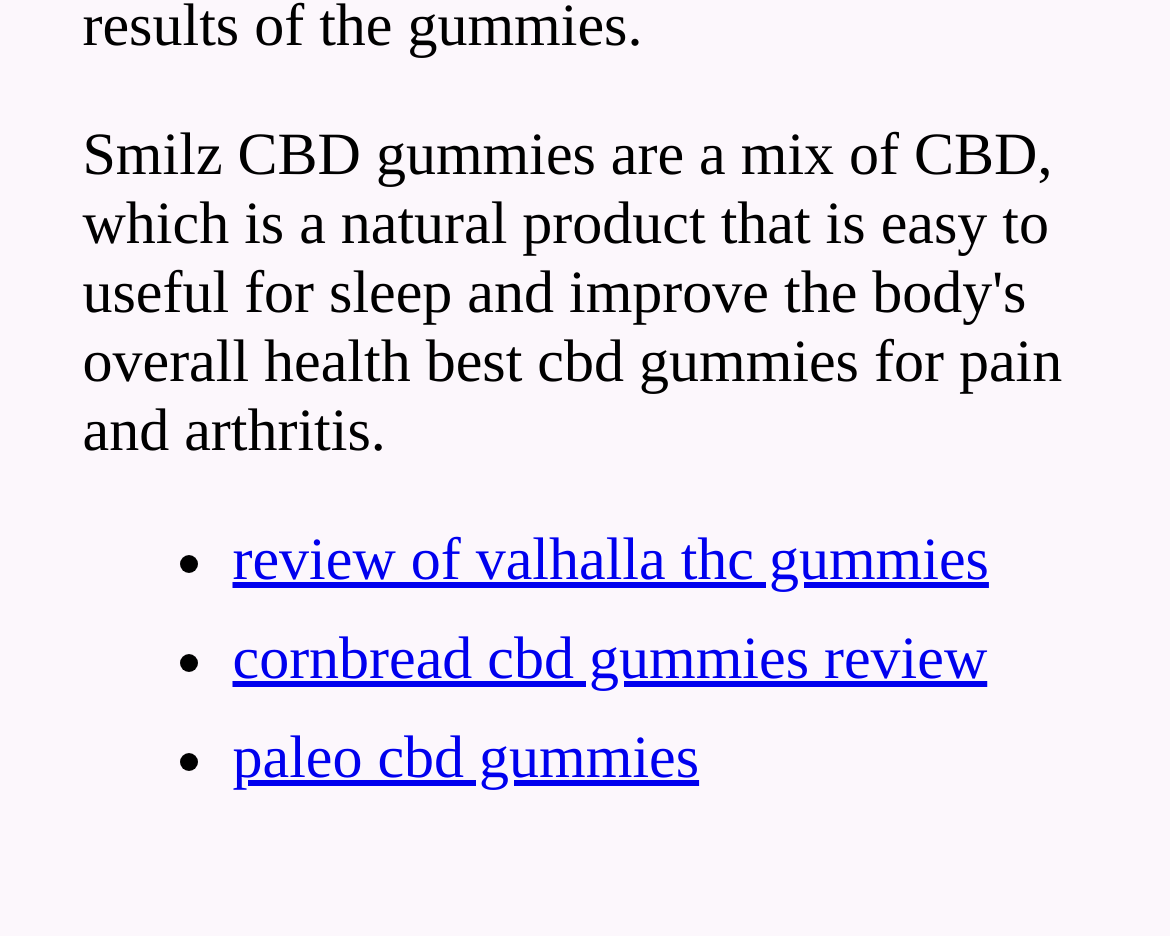Identify the bounding box for the UI element described as: "paleo cbd gummies". The coordinates should be four float numbers between 0 and 1, i.e., [left, top, right, bottom].

[0.199, 0.775, 0.598, 0.846]